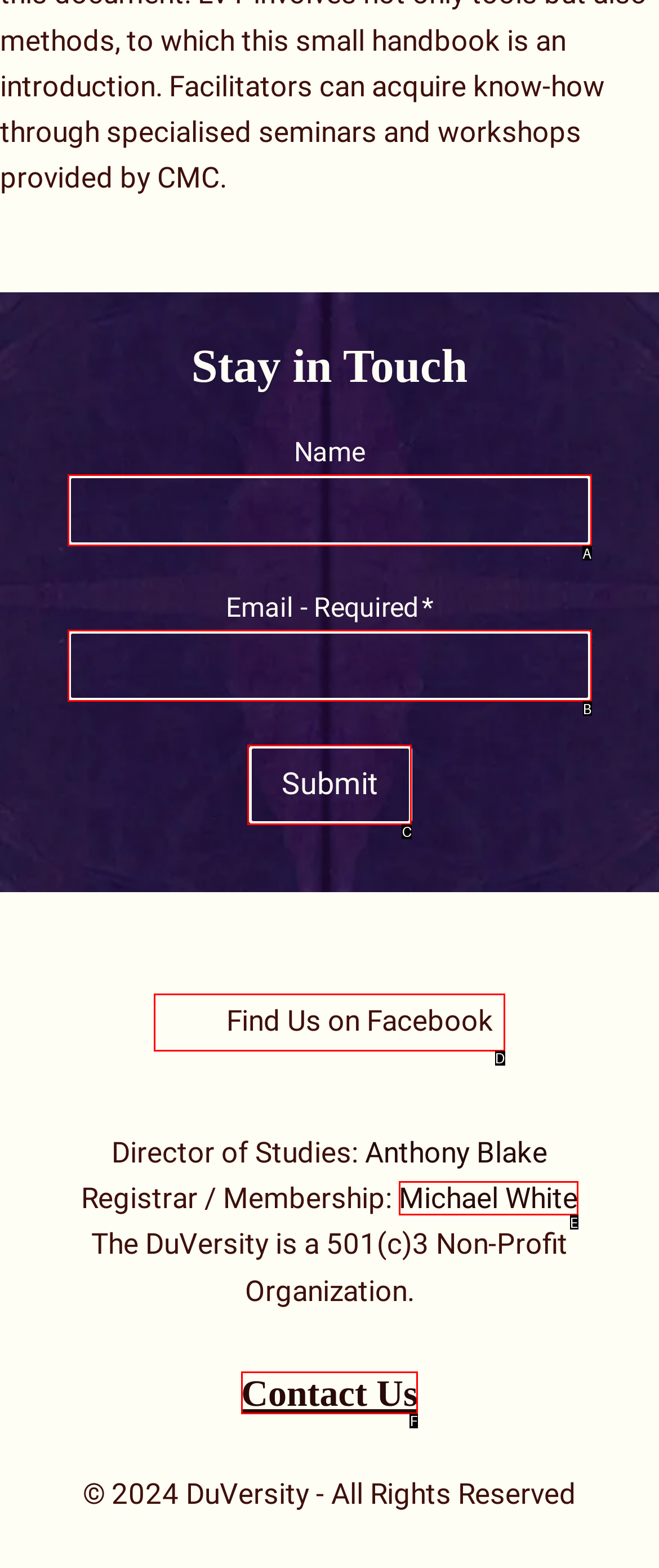Based on the given description: Find Us on Facebook, identify the correct option and provide the corresponding letter from the given choices directly.

D